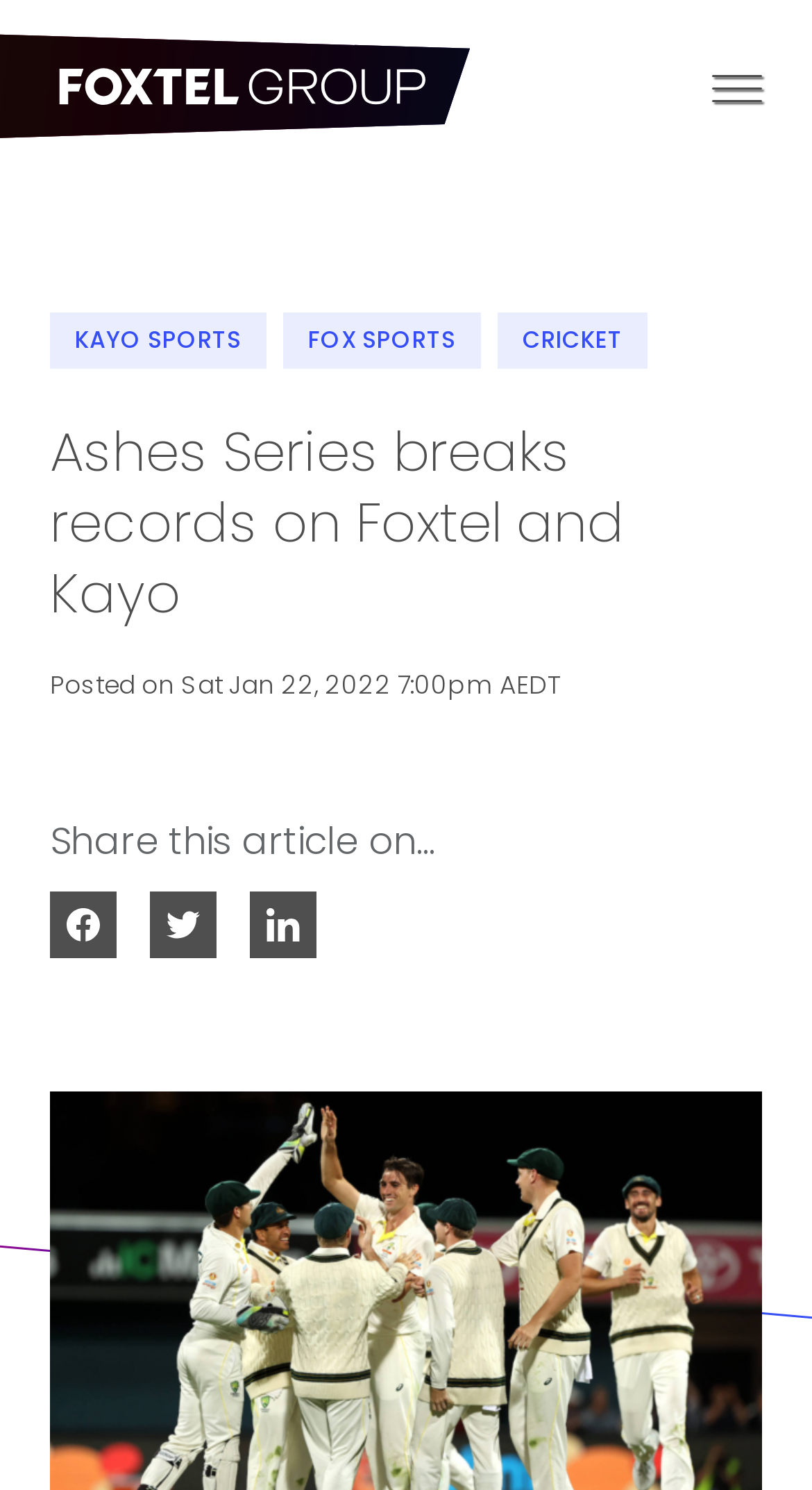Please identify the primary heading on the webpage and return its text.

Ashes Series breaks records on Foxtel and Kayo